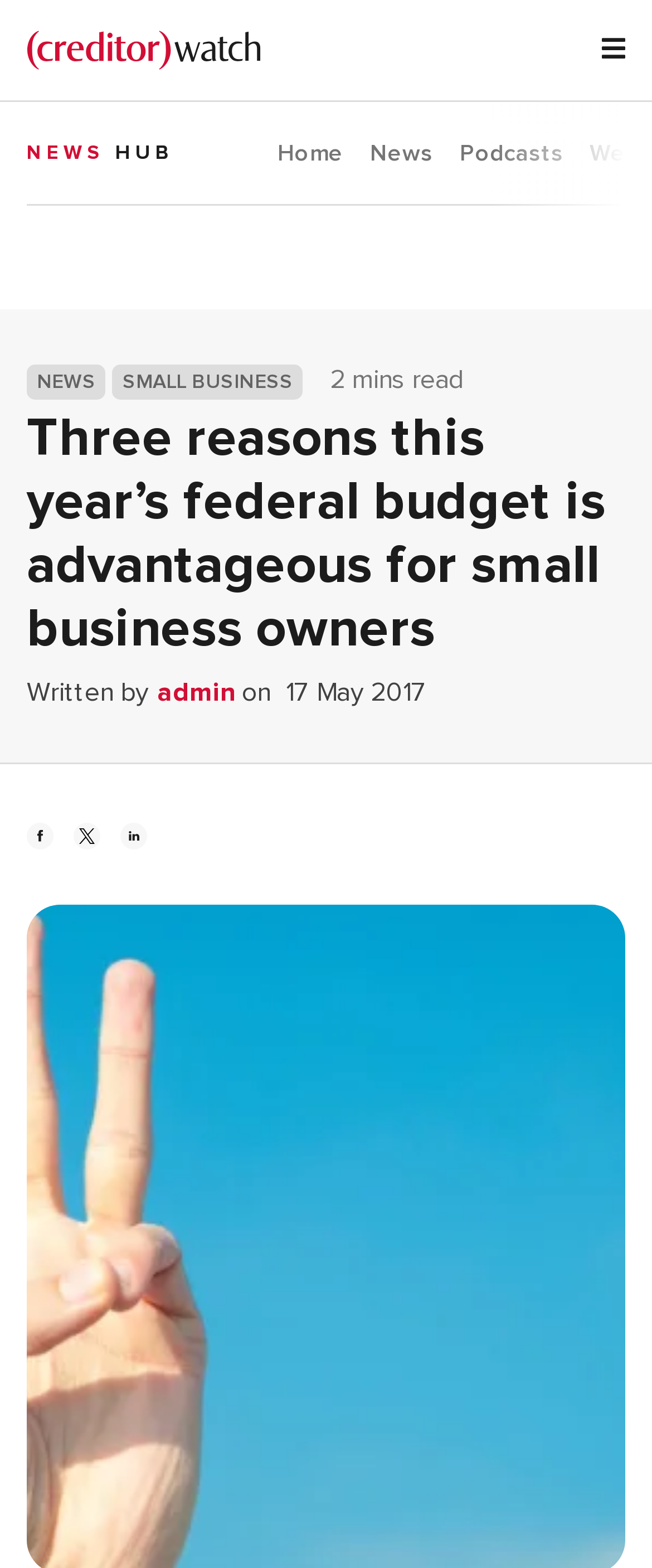What is the logo of the website?
Using the image as a reference, deliver a detailed and thorough answer to the question.

The logo of the website is located at the top left corner of the webpage, and it is an image with the text 'CreditorWatch'.